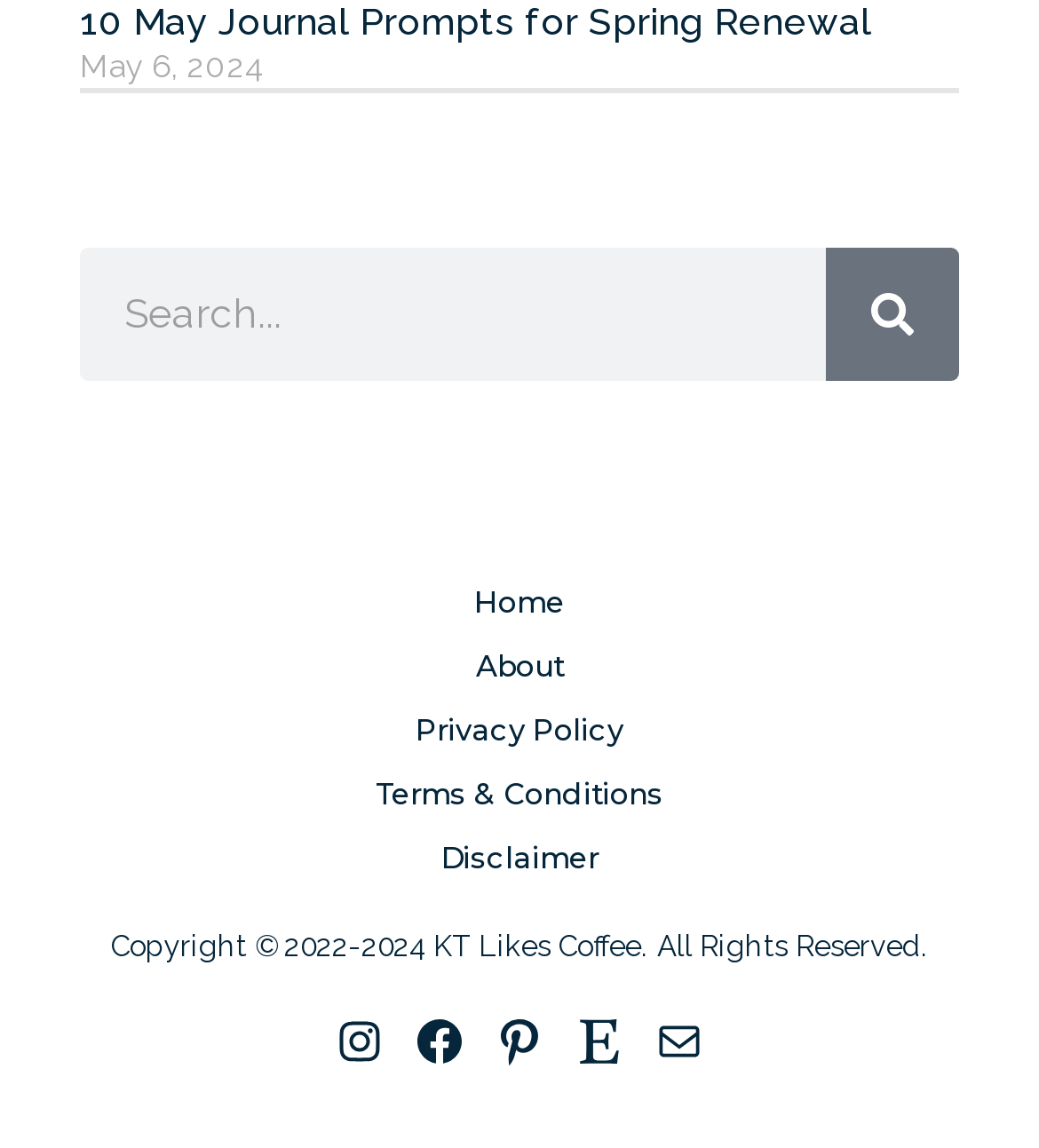Specify the bounding box coordinates (top-left x, top-left y, bottom-right x, bottom-right y) of the UI element in the screenshot that matches this description: Shelter

None